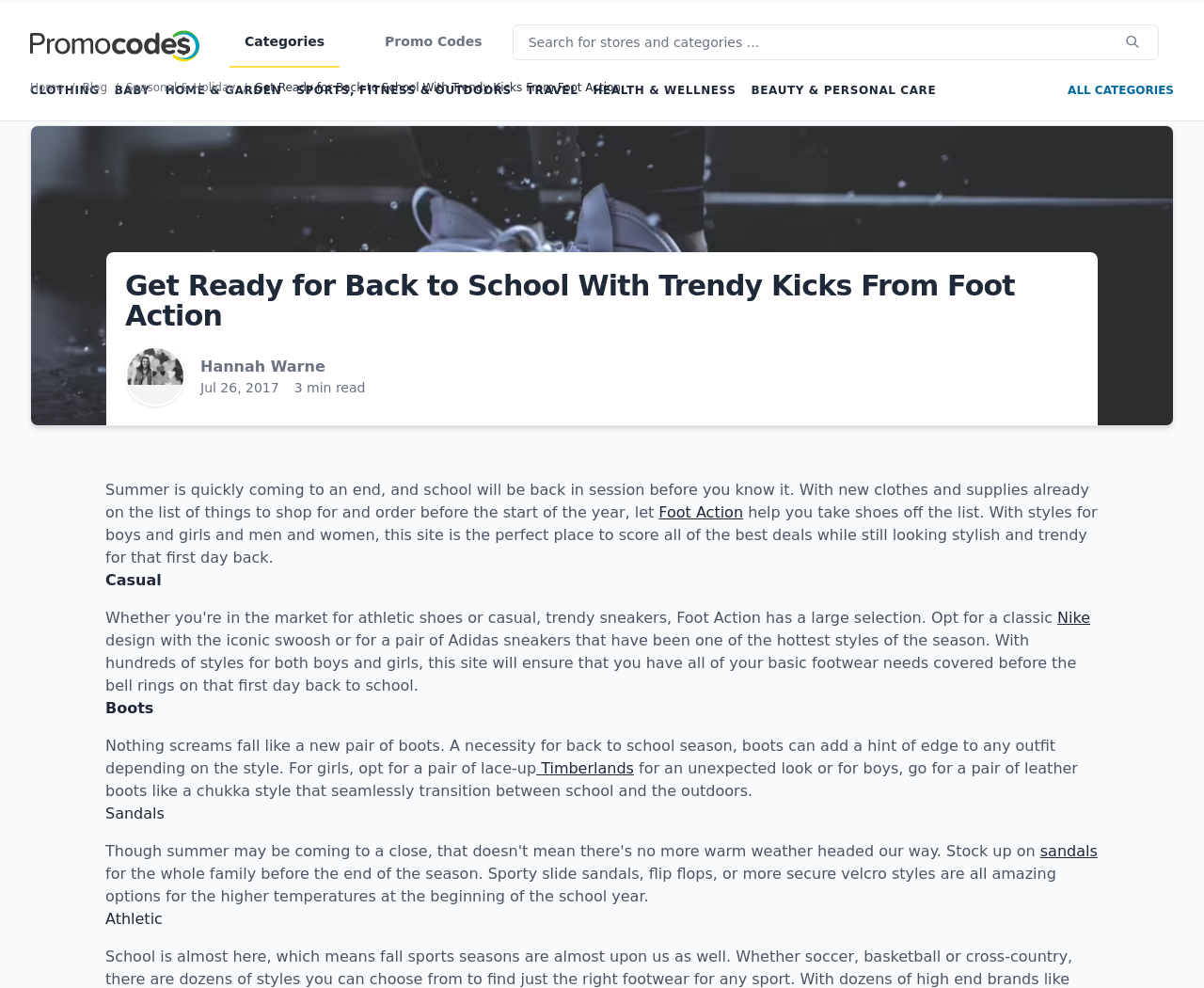Locate the bounding box of the user interface element based on this description: "Sports, Fitness & Outdoors".

[0.246, 0.085, 0.425, 0.098]